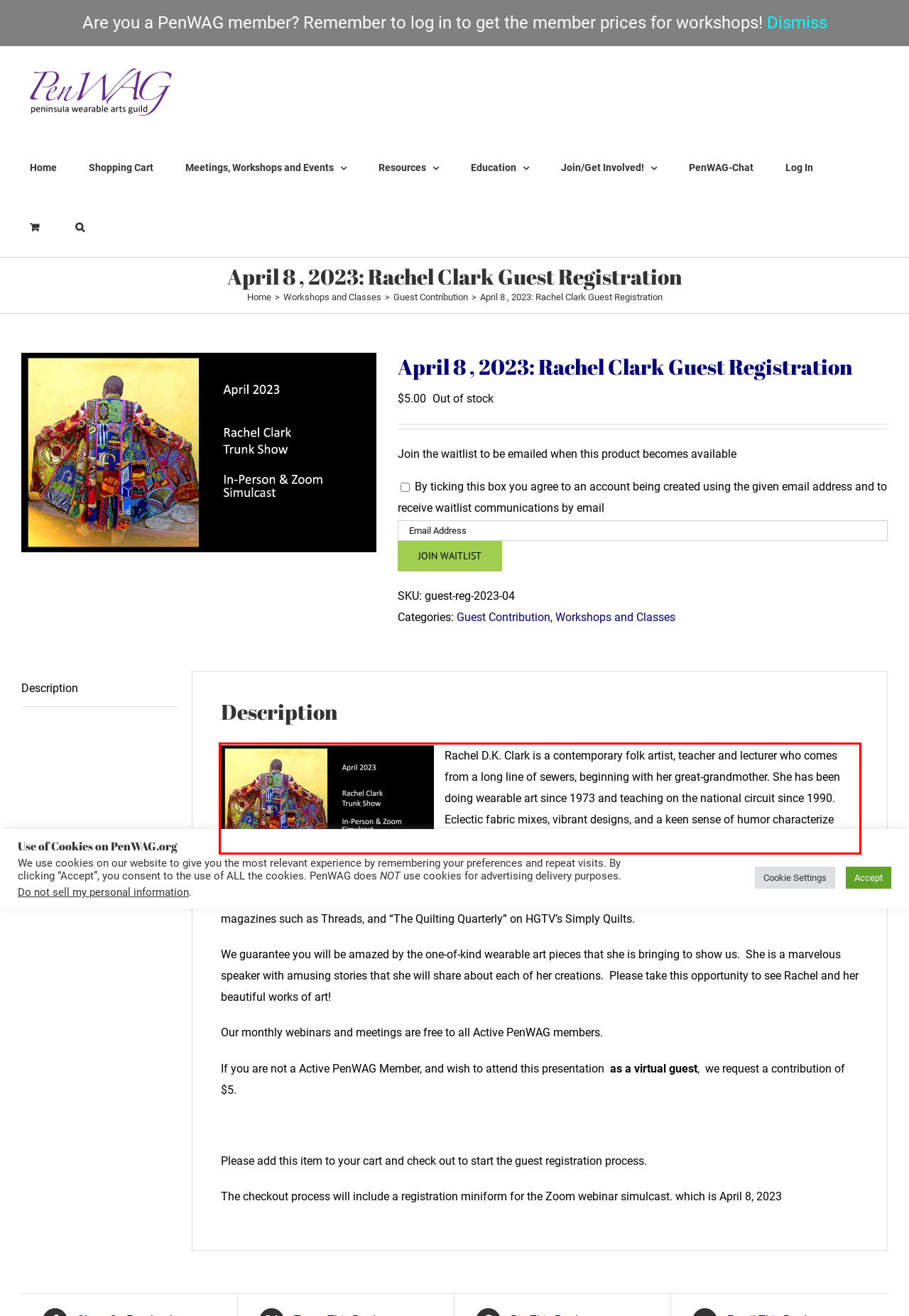Please analyze the screenshot of a webpage and extract the text content within the red bounding box using OCR.

Rachel D.K. Clark is a contemporary folk artist, teacher and lecturer who comes from a long line of sewers, beginning with her great-grandmother. She has been doing wearable art since 1973 and teaching on the national circuit since 1990. Eclectic fabric mixes, vibrant designs, and a keen sense of humor characterize Rachel’s work.